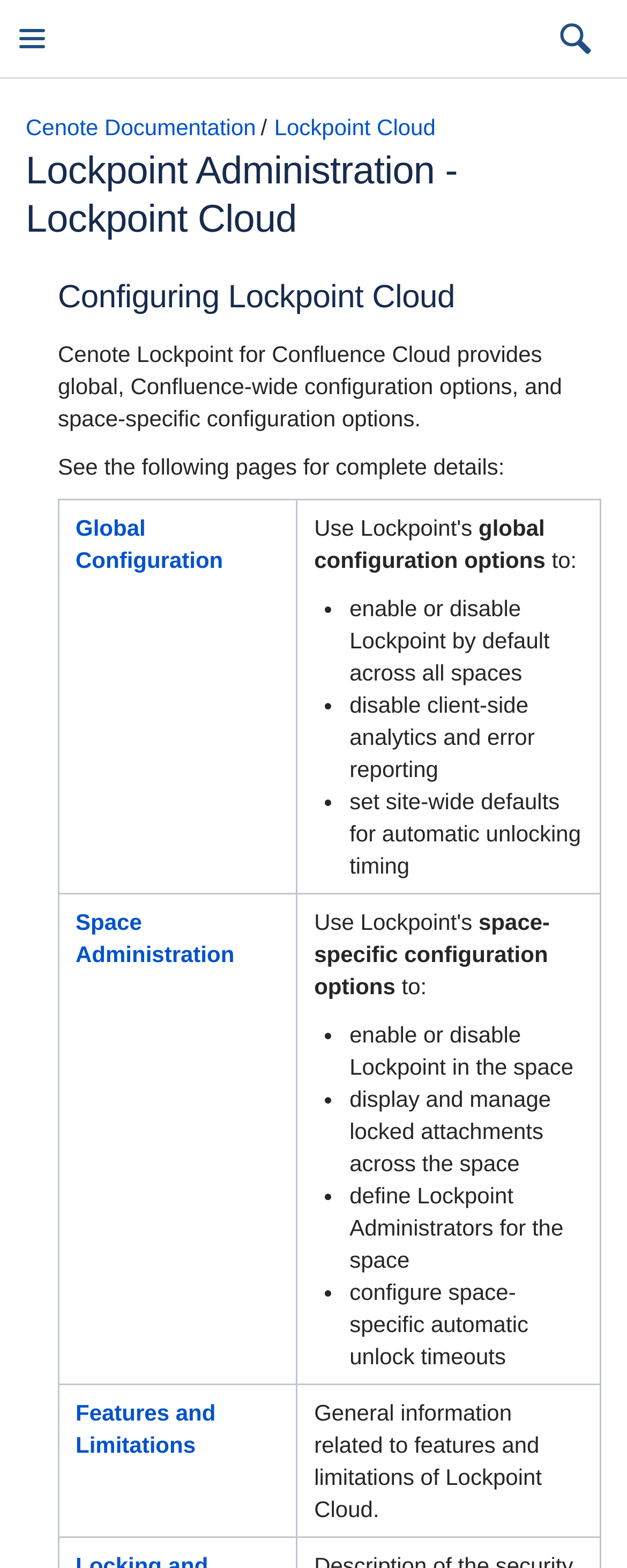Return the bounding box coordinates of the UI element that corresponds to this description: "Space Administration". The coordinates must be given as four float numbers in the range of 0 and 1, [left, top, right, bottom].

[0.121, 0.58, 0.374, 0.617]